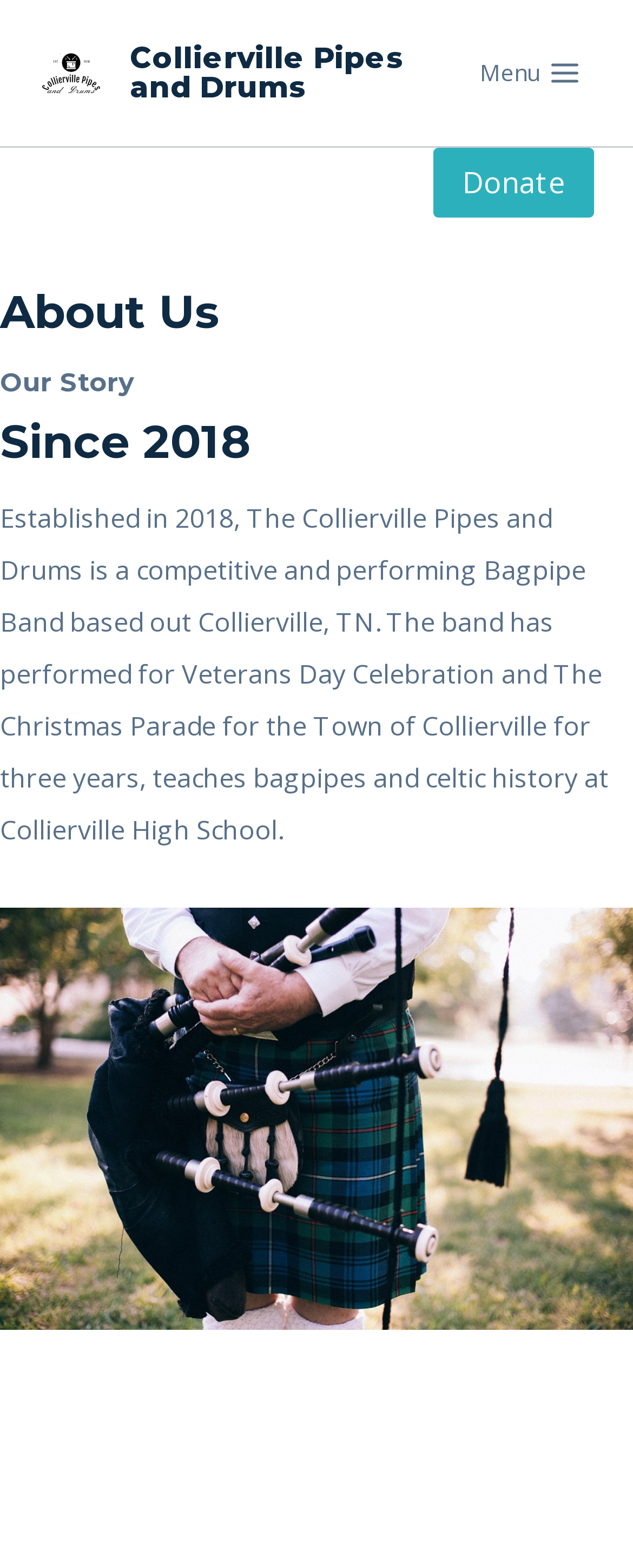Use a single word or phrase to answer this question: 
What event has the band performed for three years?

The Christmas Parade